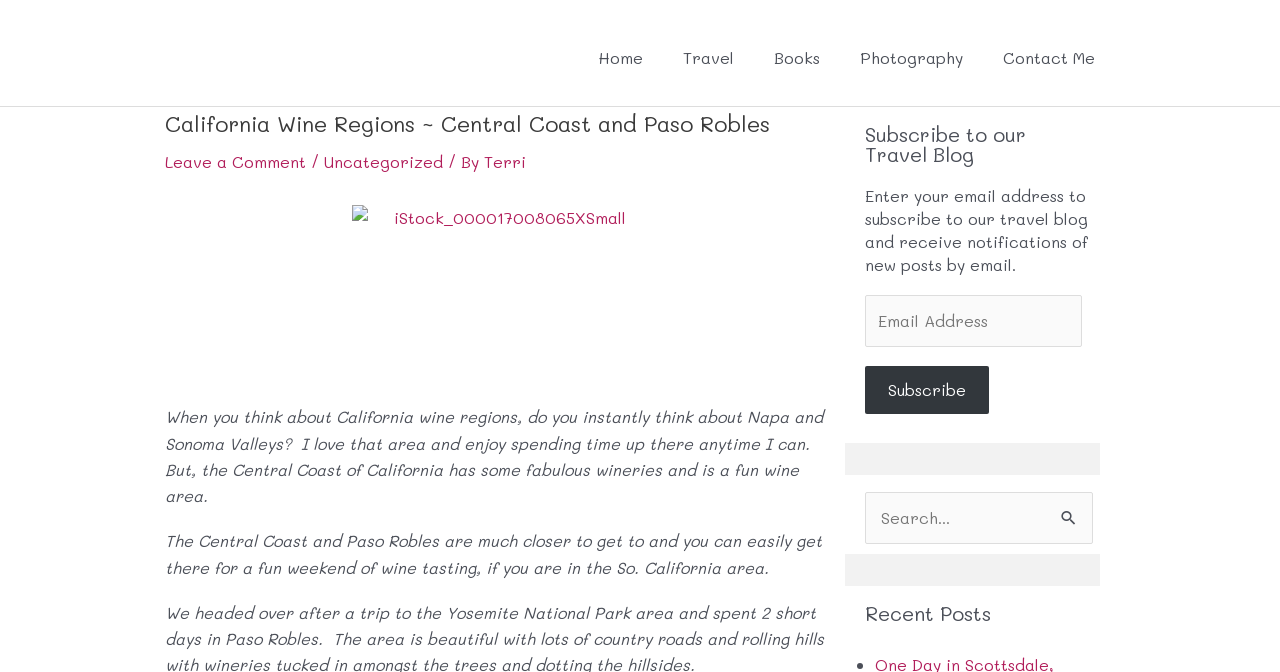What is the main topic of this webpage?
Give a single word or phrase answer based on the content of the image.

California Wine Regions